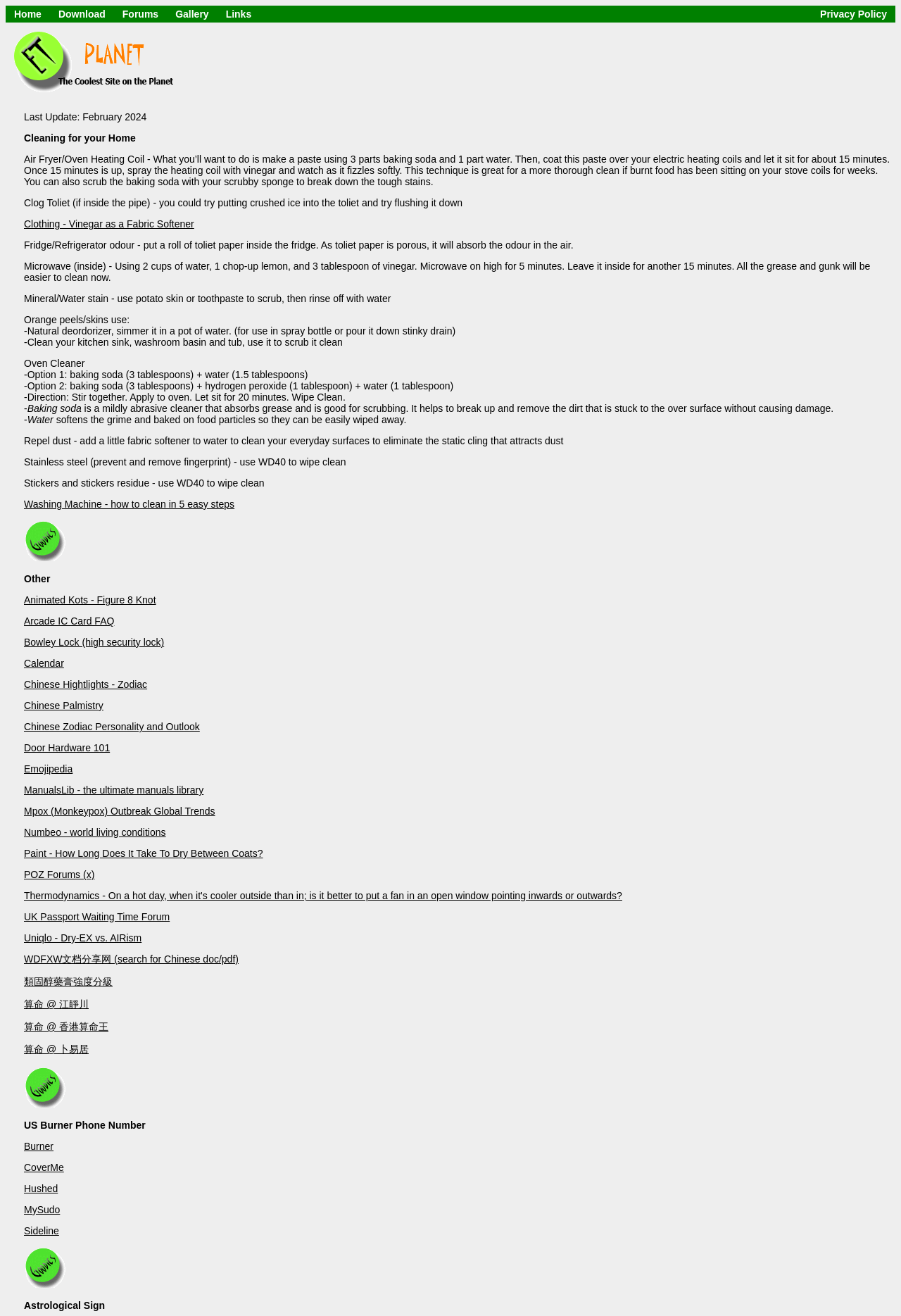Identify the bounding box coordinates of the specific part of the webpage to click to complete this instruction: "Click the 'Home' link".

[0.006, 0.004, 0.055, 0.017]